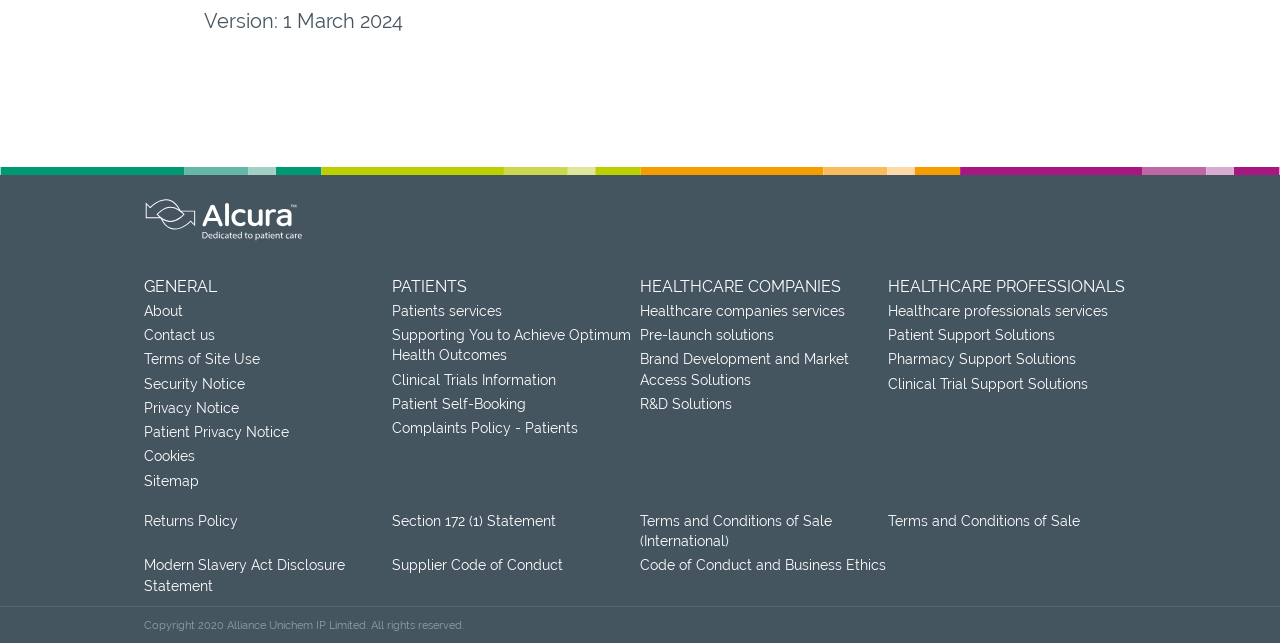Please identify the bounding box coordinates of the region to click in order to complete the given instruction: "View About". The coordinates should be four float numbers between 0 and 1, i.e., [left, top, right, bottom].

[0.112, 0.465, 0.306, 0.503]